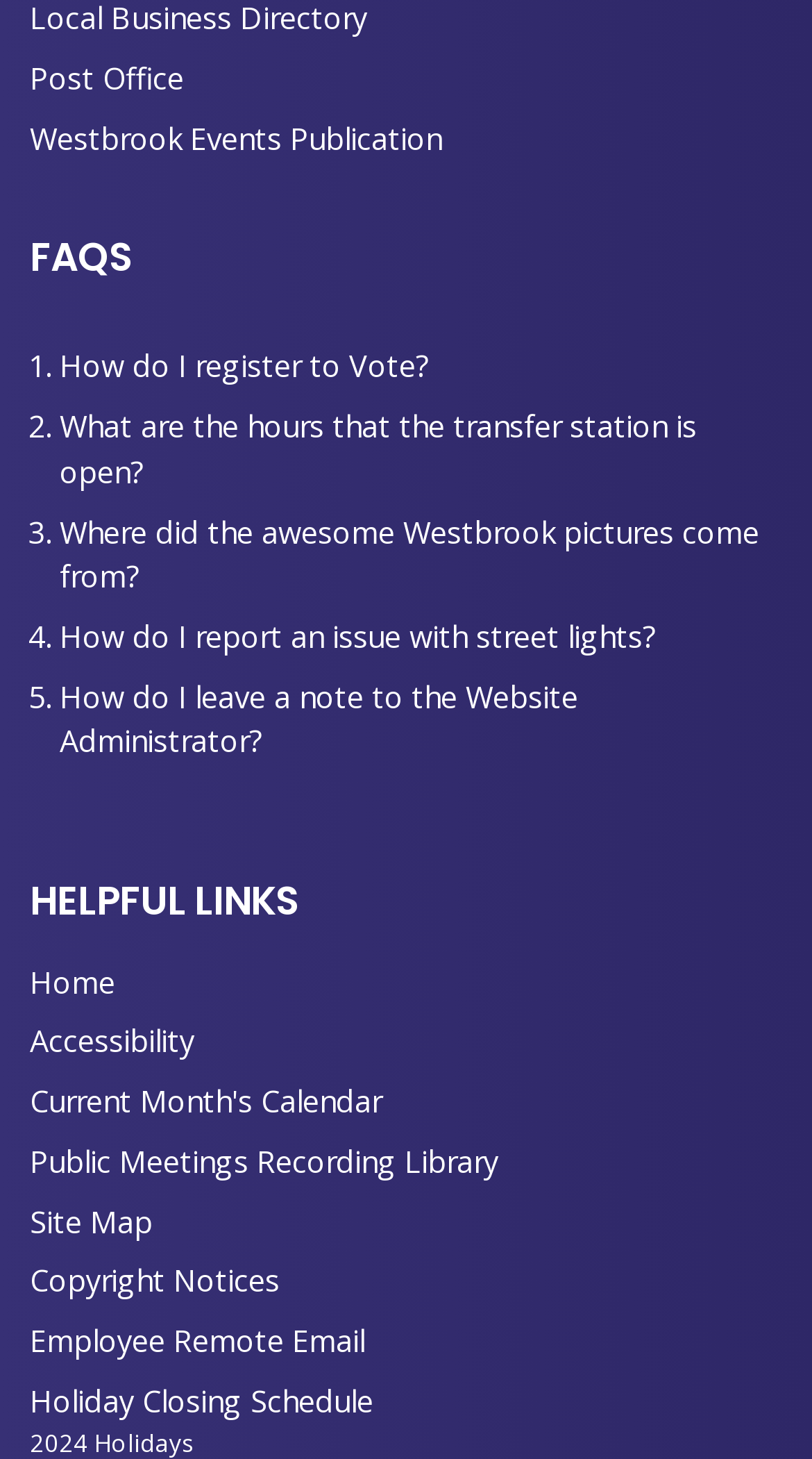Identify the bounding box coordinates for the region to click in order to carry out this instruction: "Access the current month's calendar". Provide the coordinates using four float numbers between 0 and 1, formatted as [left, top, right, bottom].

[0.037, 0.741, 0.47, 0.768]